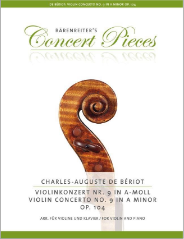Who edited the music score?
Kindly answer the question with as much detail as you can.

According to the caption, the esteemed editor of the music score is Kurt Sassmannshaus, which adds to the scholarly value of the edition.